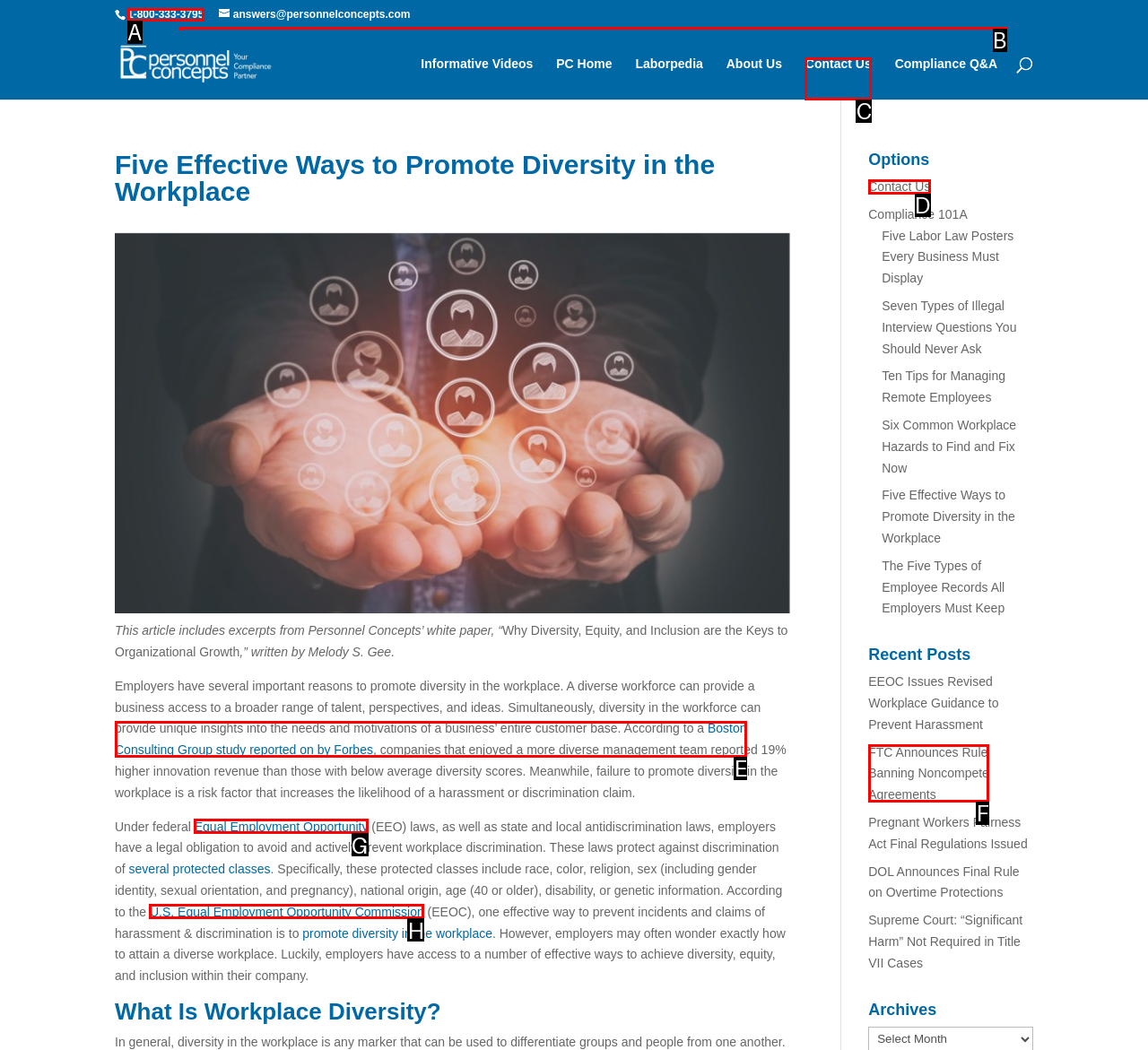Choose the HTML element that best fits the description: name="s" placeholder="Search …" title="Search for:". Answer with the option's letter directly.

B